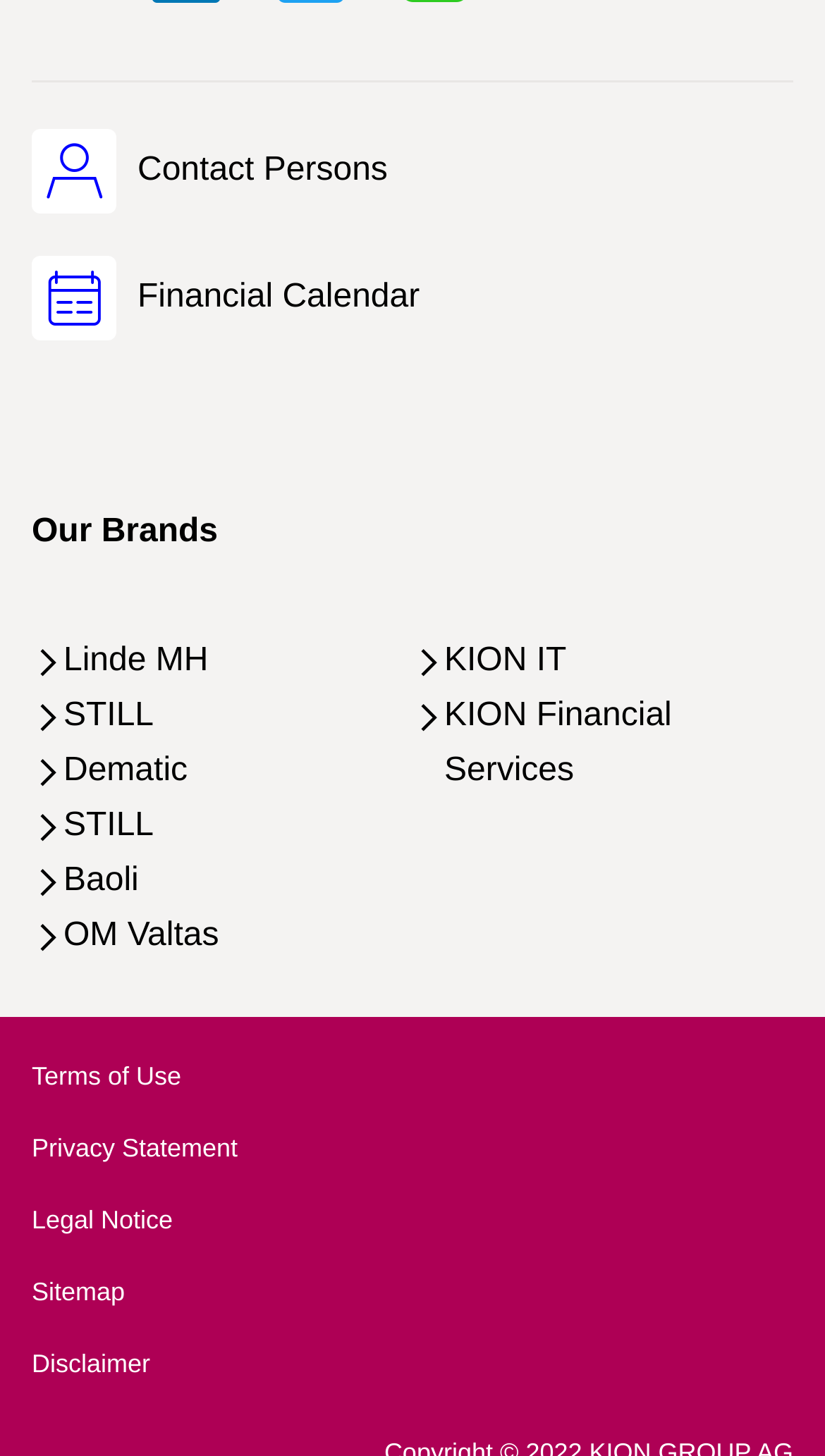What is the second link under 'Our Brands'?
Analyze the image and provide a thorough answer to the question.

I looked at the links under the 'Our Brands' heading and determined that the second link is STILL.